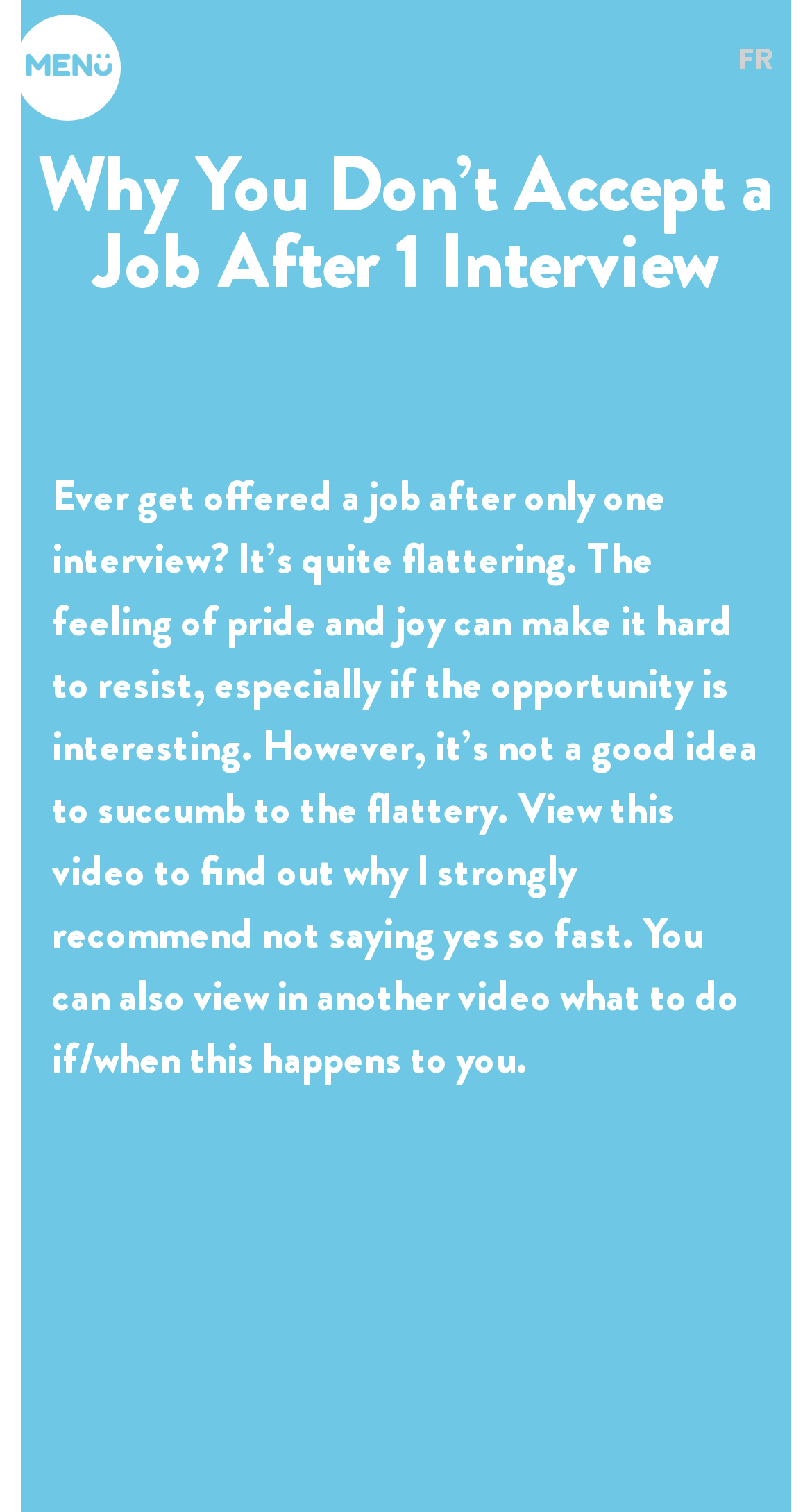Please find and generate the text of the main heading on the webpage.

Why You Don’t Accept a Job After 1 Interview